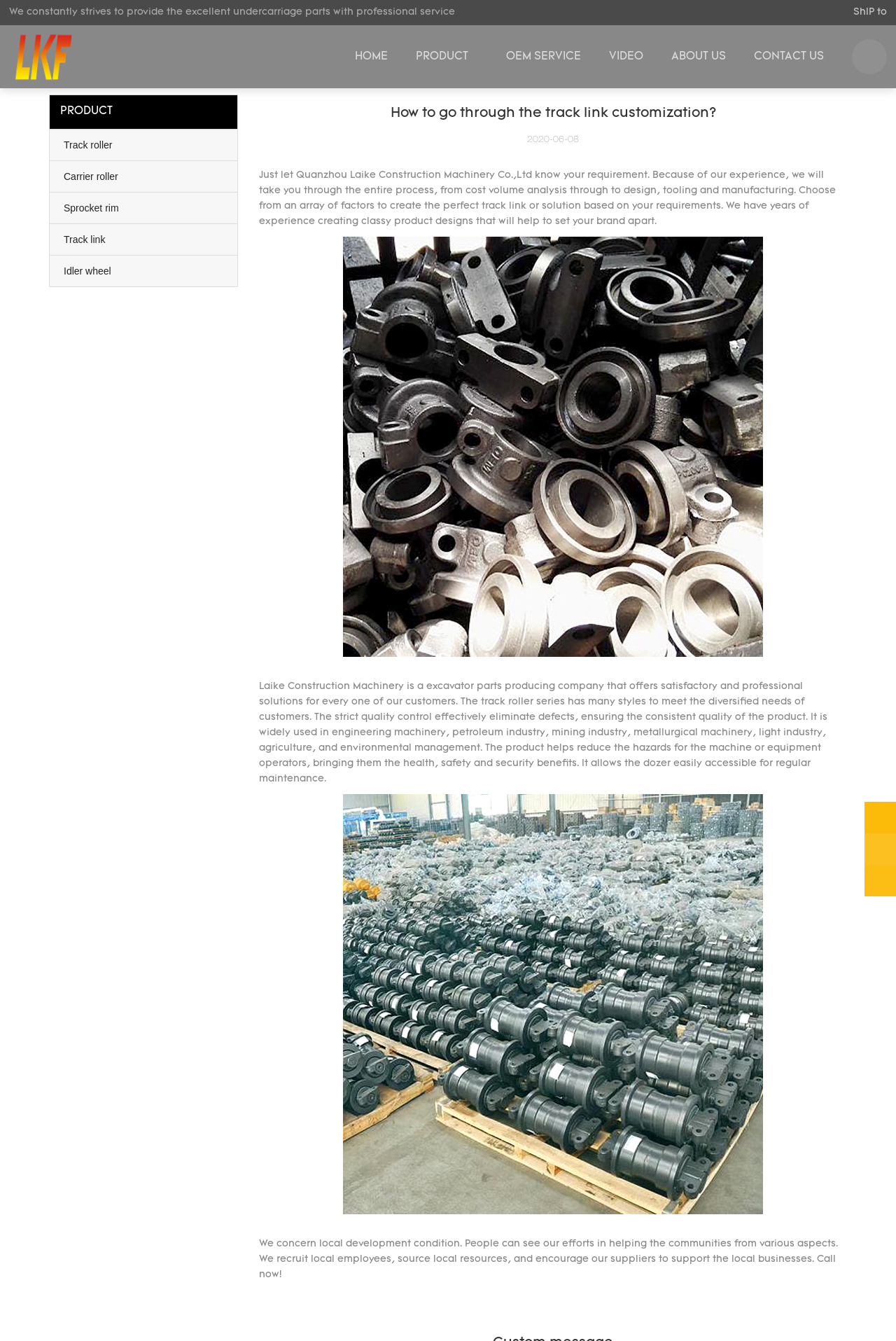Please identify the coordinates of the bounding box that should be clicked to fulfill this instruction: "Click the logo to go to the homepage".

[0.01, 0.024, 0.205, 0.061]